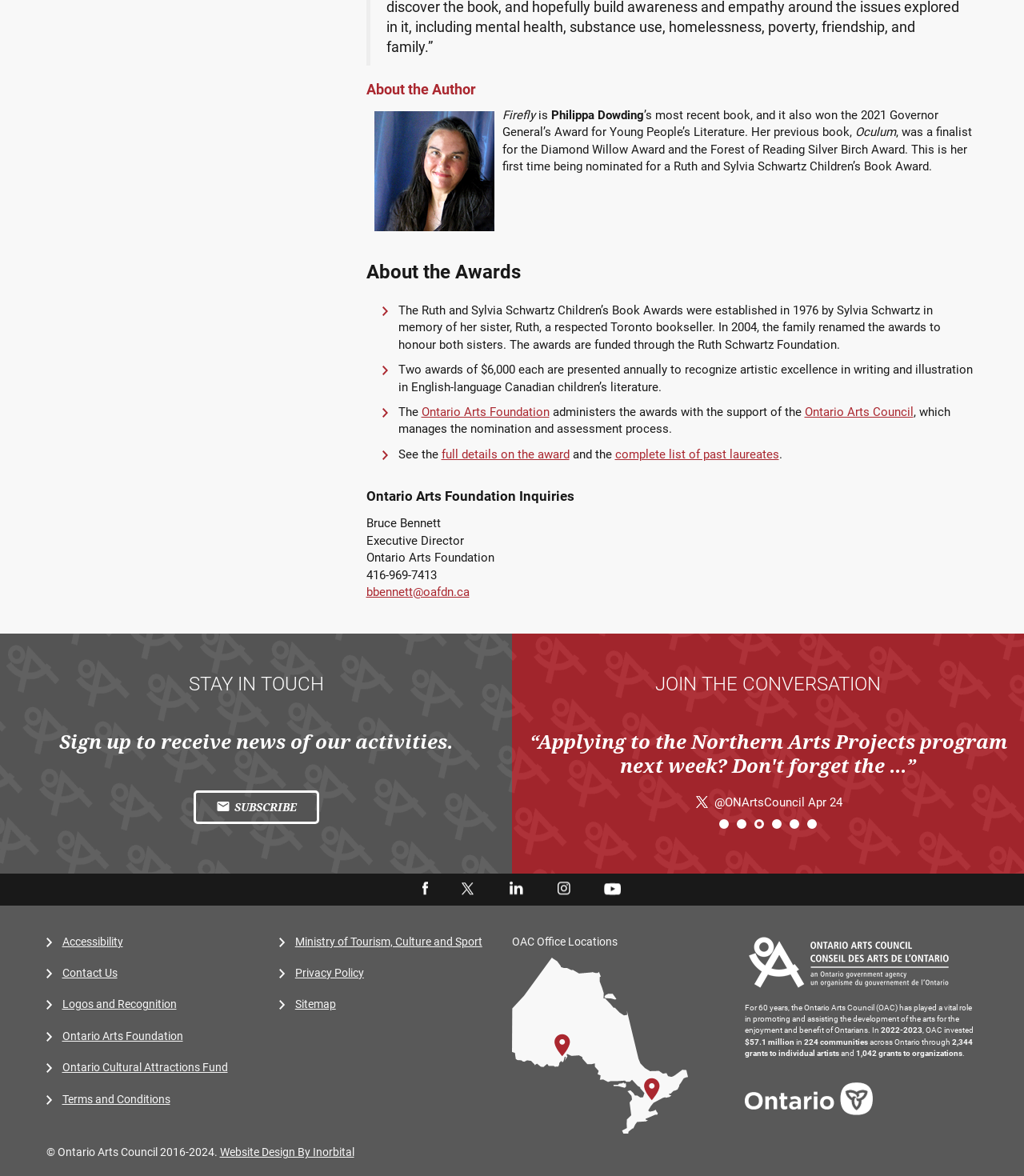Give a one-word or short-phrase answer to the following question: 
What is the title of the section that describes the author?

About the Author